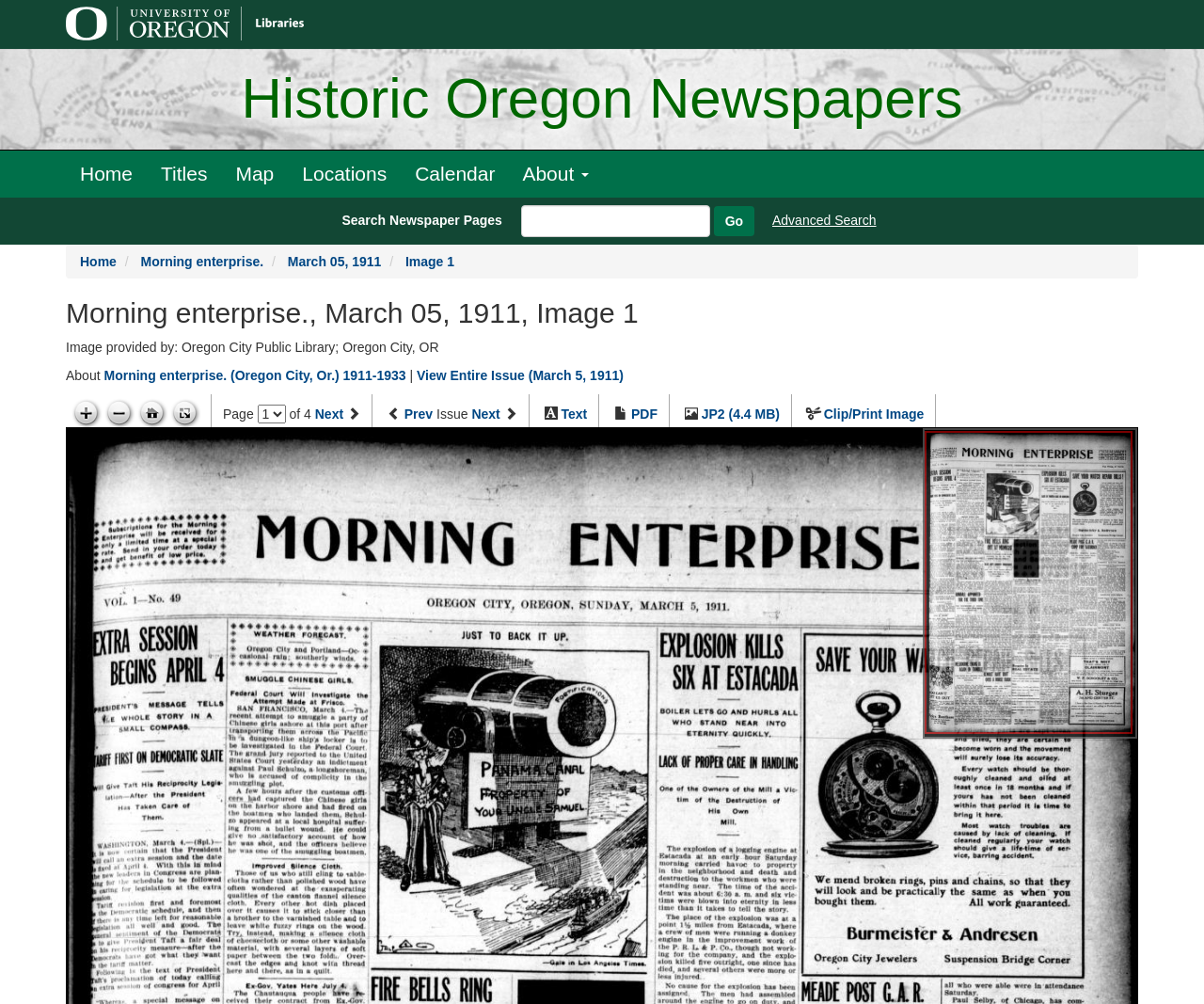What is the date of the newspaper issue?
Please give a detailed and elaborate explanation in response to the question.

I found the answer by looking at the link 'March 05, 1911' which suggests that it is the date of the newspaper issue.